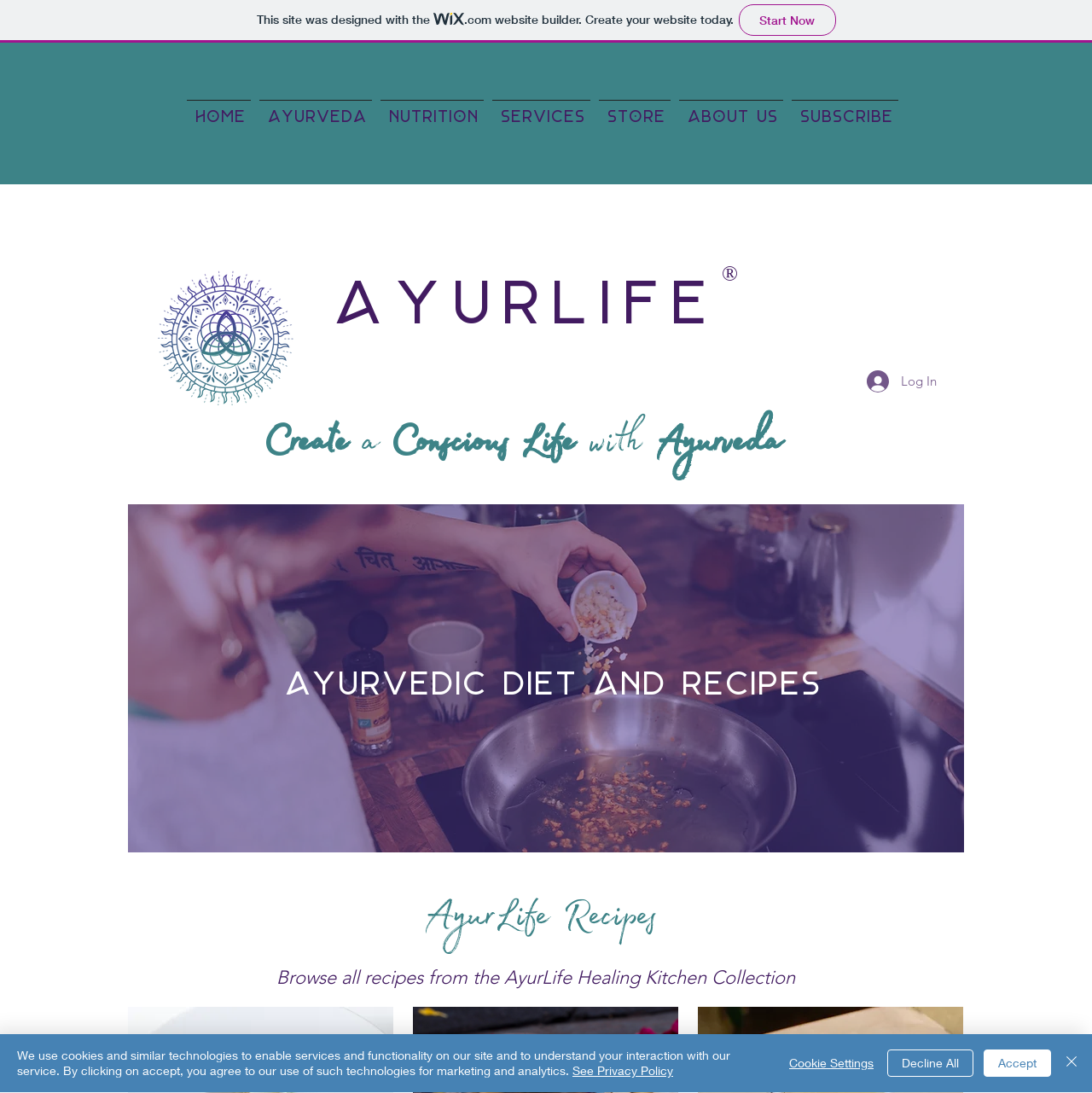Please mark the clickable region by giving the bounding box coordinates needed to complete this instruction: "Explore the 'Store'".

[0.545, 0.091, 0.618, 0.108]